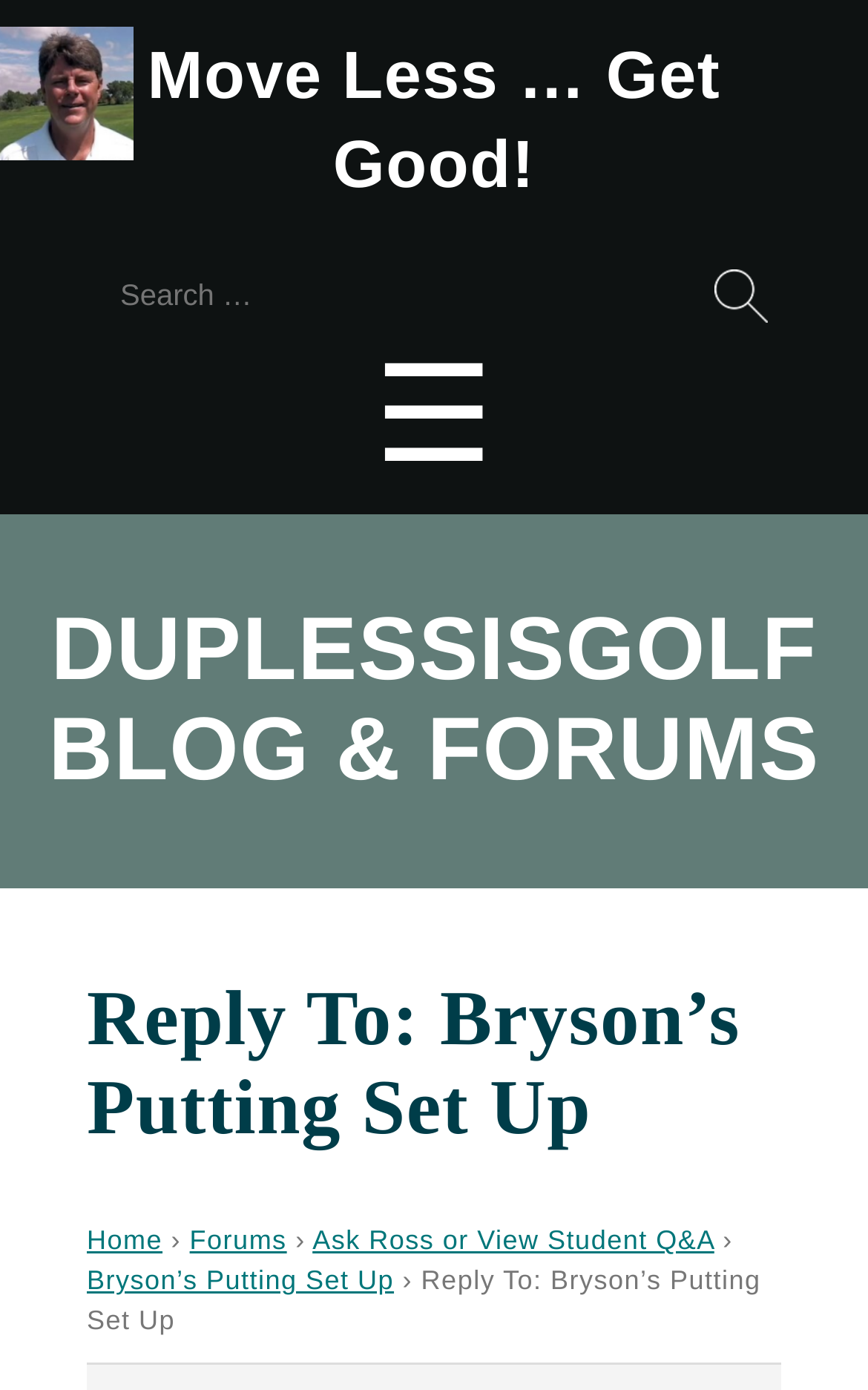Given the element description ☰ Menu, predict the bounding box coordinates for the UI element in the webpage screenshot. The format should be (top-left x, top-left y, bottom-right x, bottom-right y), and the values should be between 0 and 1.

[0.431, 0.242, 0.569, 0.354]